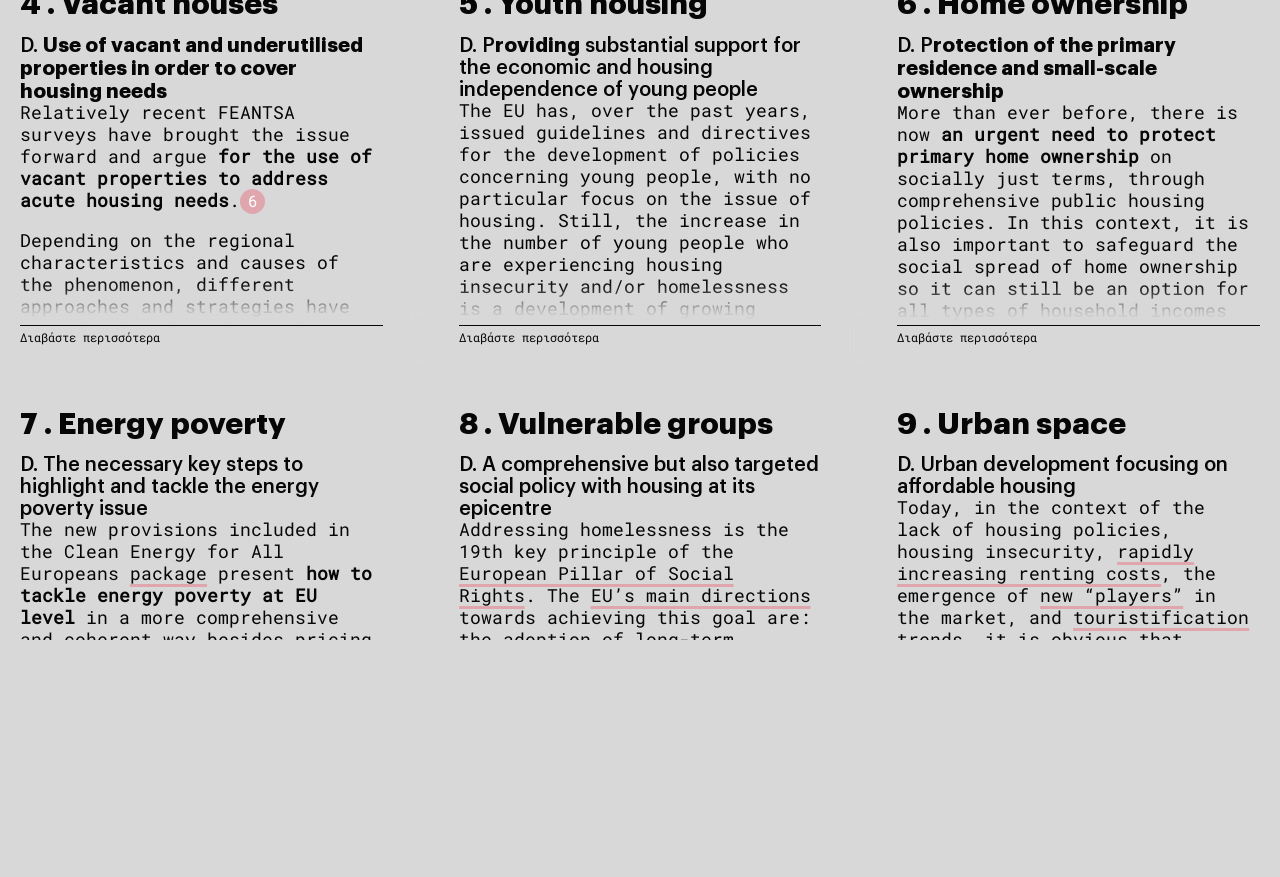Extract the bounding box coordinates for the HTML element that matches this description: "European Pillar of Social Rights". The coordinates should be four float numbers between 0 and 1, i.e., [left, top, right, bottom].

[0.358, 0.64, 0.573, 0.692]